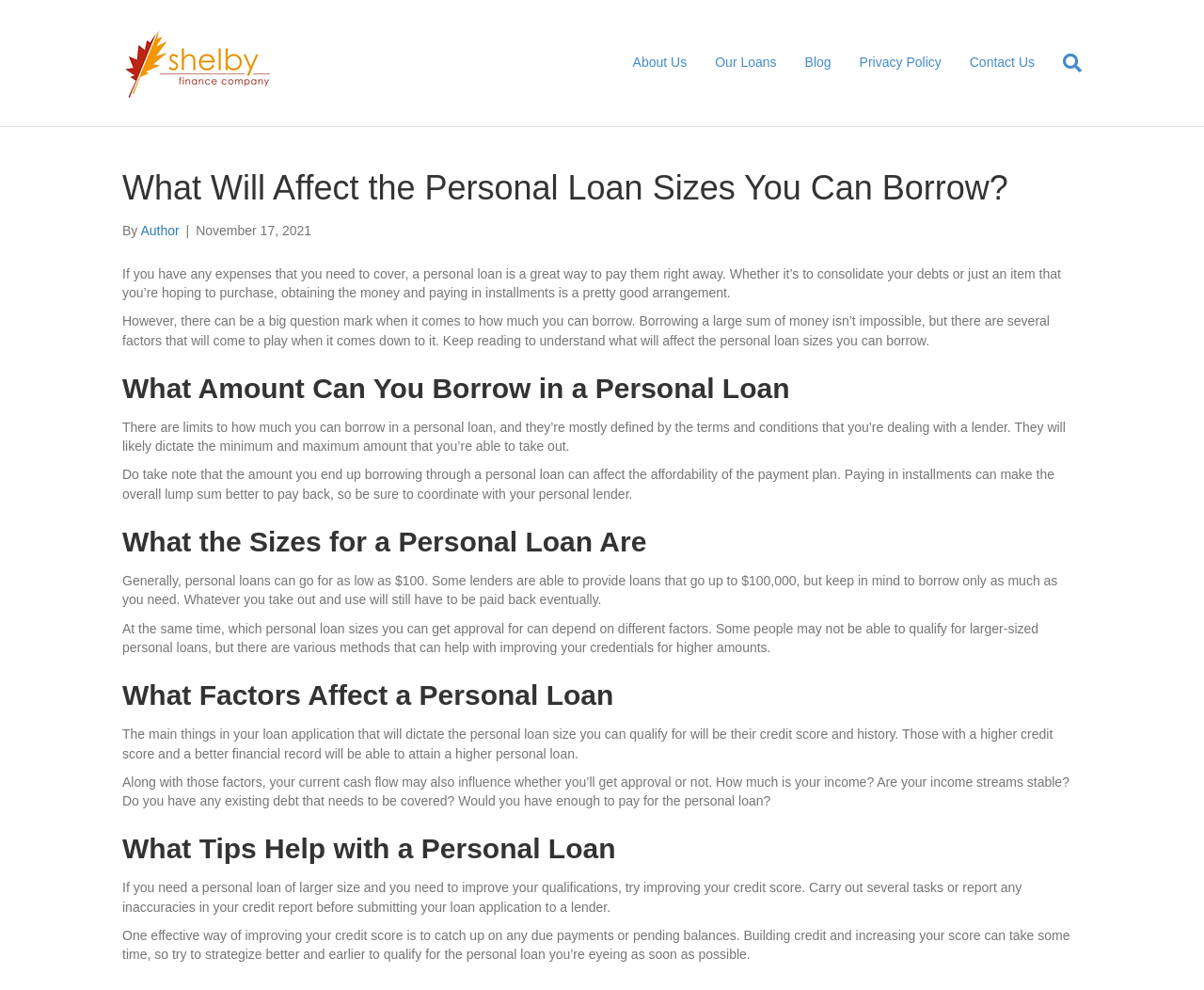Please determine the bounding box coordinates for the UI element described here. Use the format (top-left x, top-left y, bottom-right x, bottom-right y) with values bounded between 0 and 1: alt="Shelby Finance Company"

[0.102, 0.055, 0.227, 0.07]